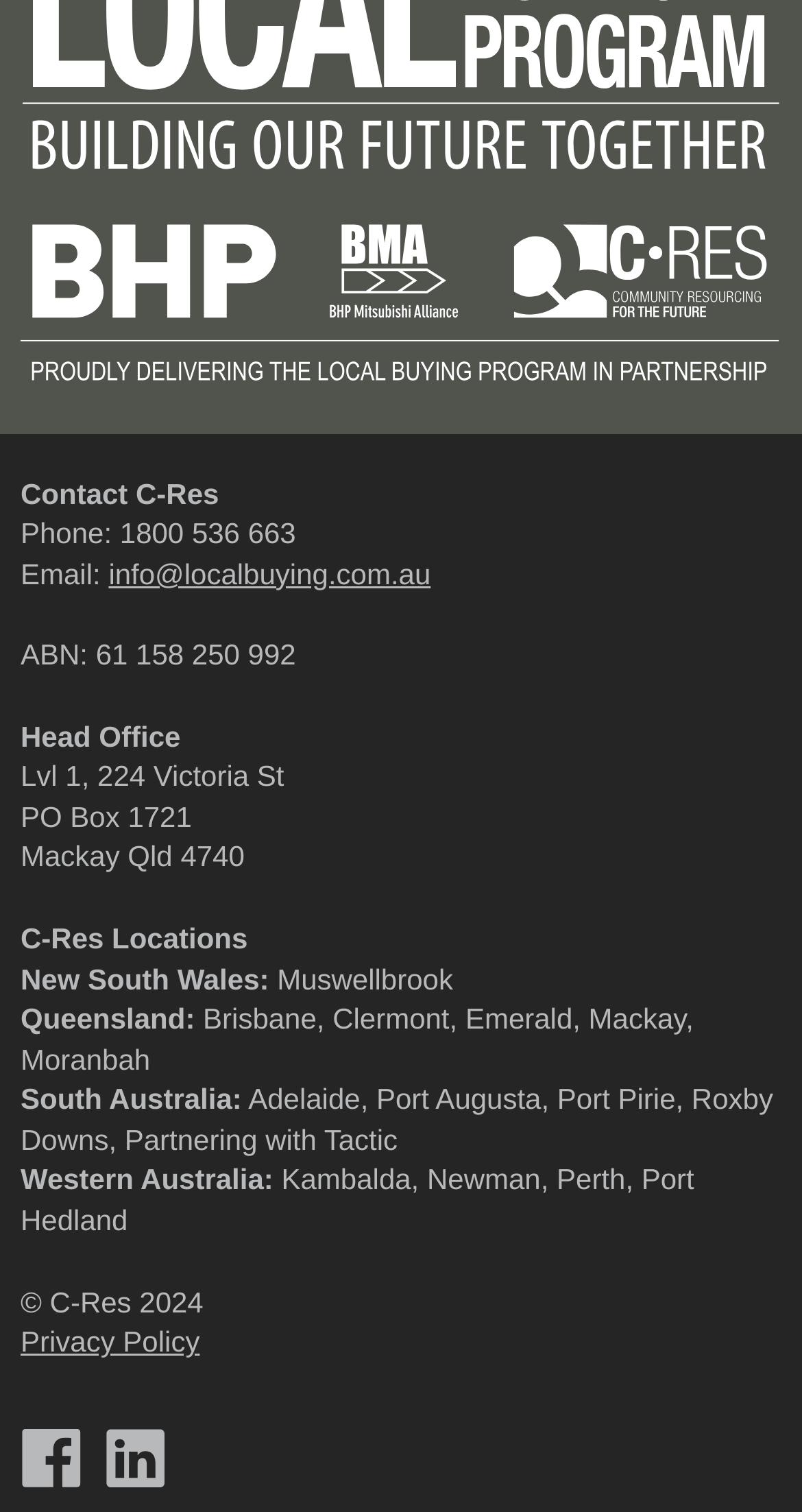Please determine the bounding box coordinates for the element with the description: "info@localbuying.com.au".

[0.135, 0.368, 0.537, 0.39]